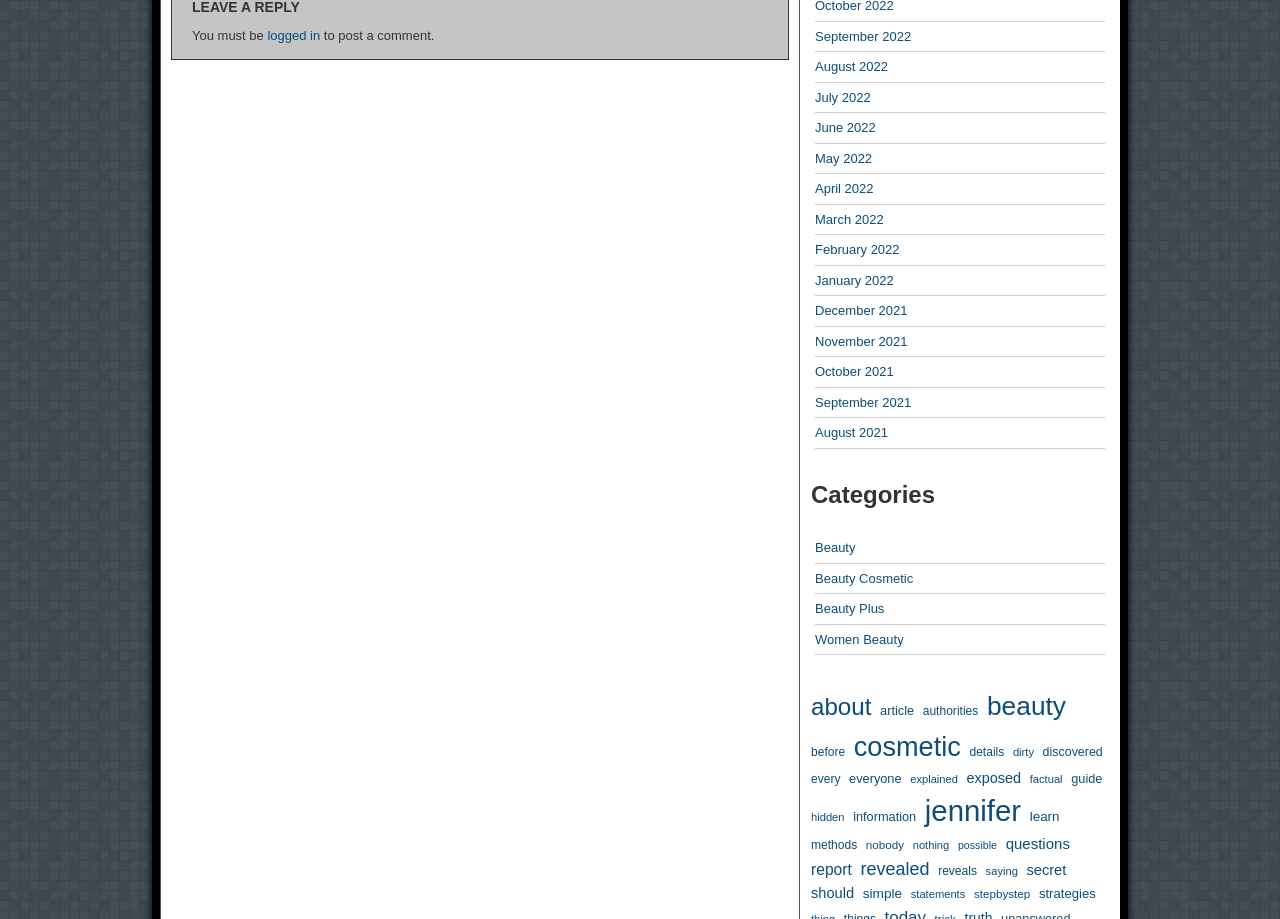How many items are in the 'jennifer' category?
Refer to the screenshot and respond with a concise word or phrase.

596 items